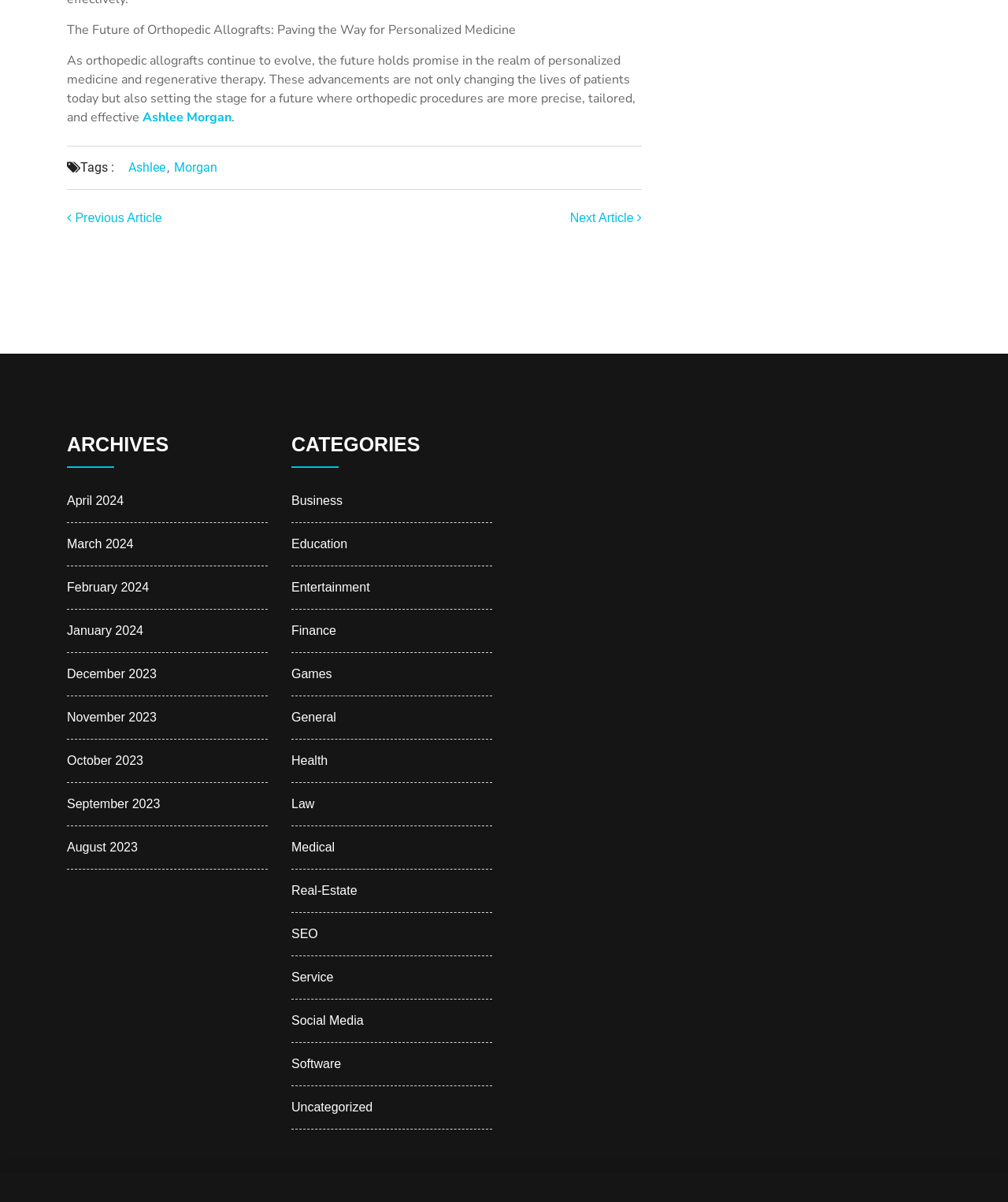Identify the coordinates of the bounding box for the element that must be clicked to accomplish the instruction: "Read the previous article".

[0.066, 0.176, 0.161, 0.187]